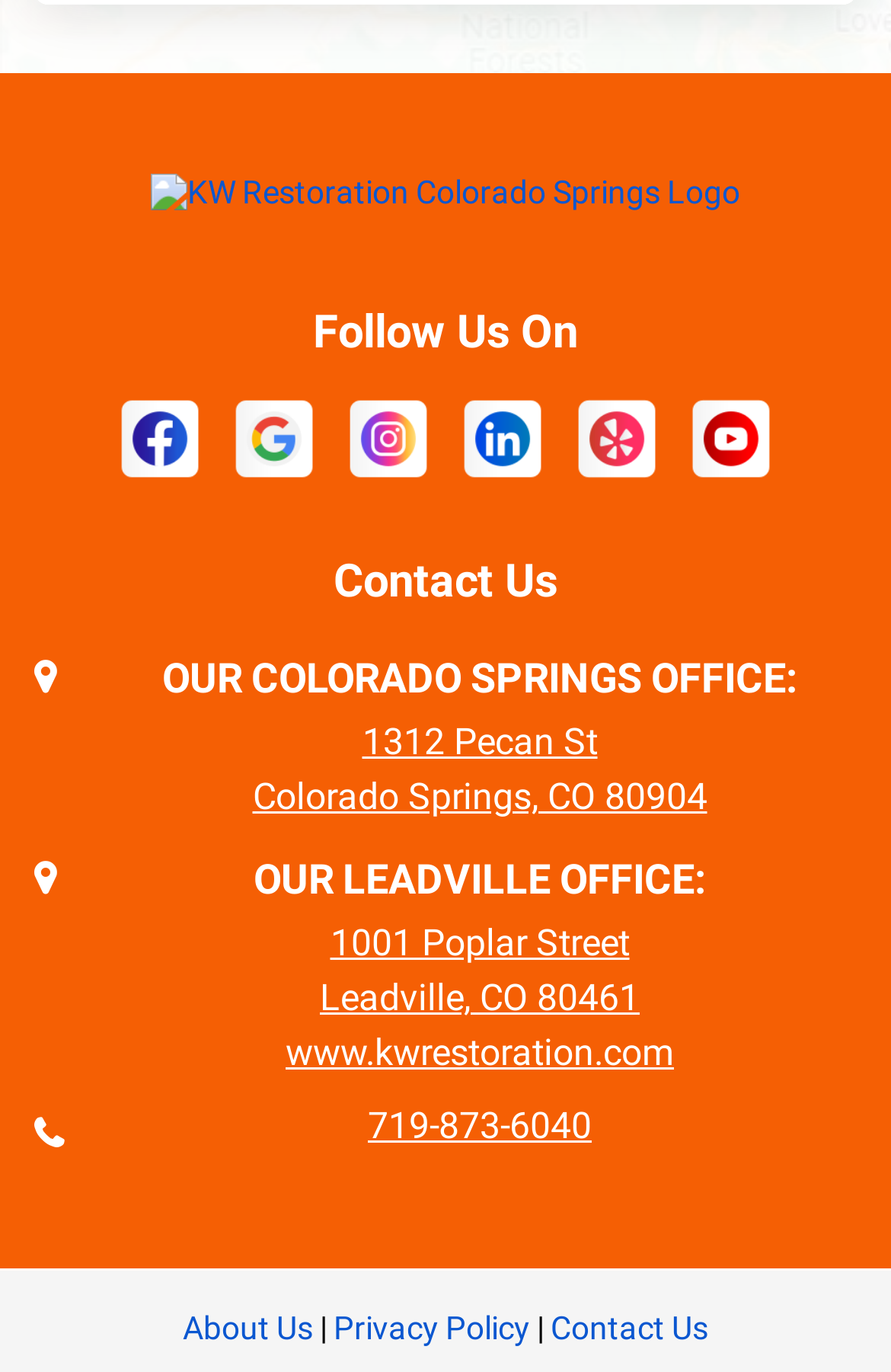Using the webpage screenshot, locate the HTML element that fits the following description and provide its bounding box: "Monument".

[0.141, 0.825, 0.315, 0.852]